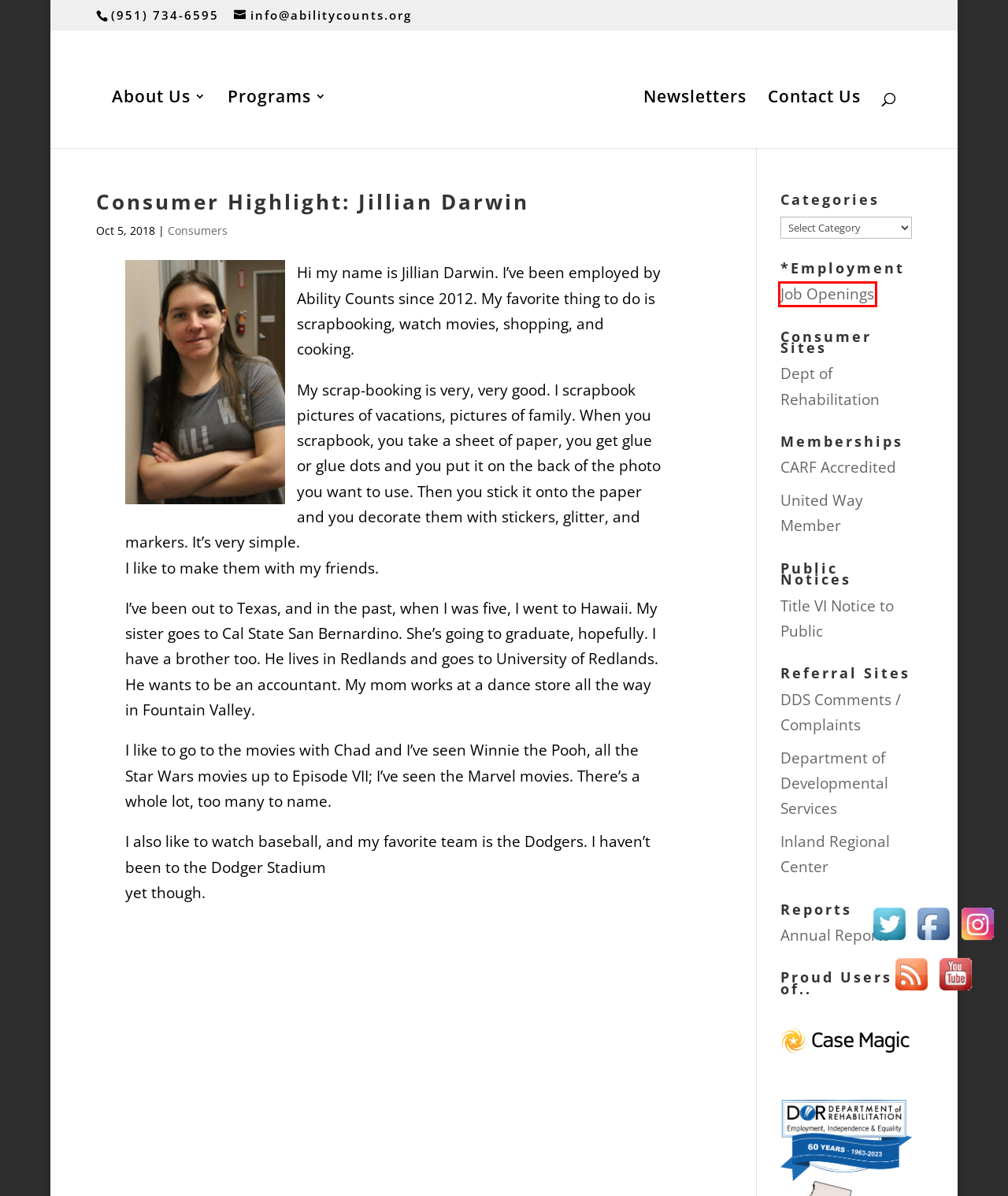You have a screenshot of a webpage with an element surrounded by a red bounding box. Choose the webpage description that best describes the new page after clicking the element inside the red bounding box. Here are the candidates:
A. About Us | Ability Counts
B. Home
C. Consumer Highlight: Jillian Darwin | Ability Counts
D. Home - CARF International
E. Employment | Ability Counts
F. Newsletters | Ability Counts
G. Home Page - CA Department of Rehabilitation
H. Ability Counts | Partners For The Greater Good

E